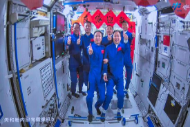What gesture are the taikonauts displaying?
Answer the question with a single word or phrase derived from the image.

thumbs-up